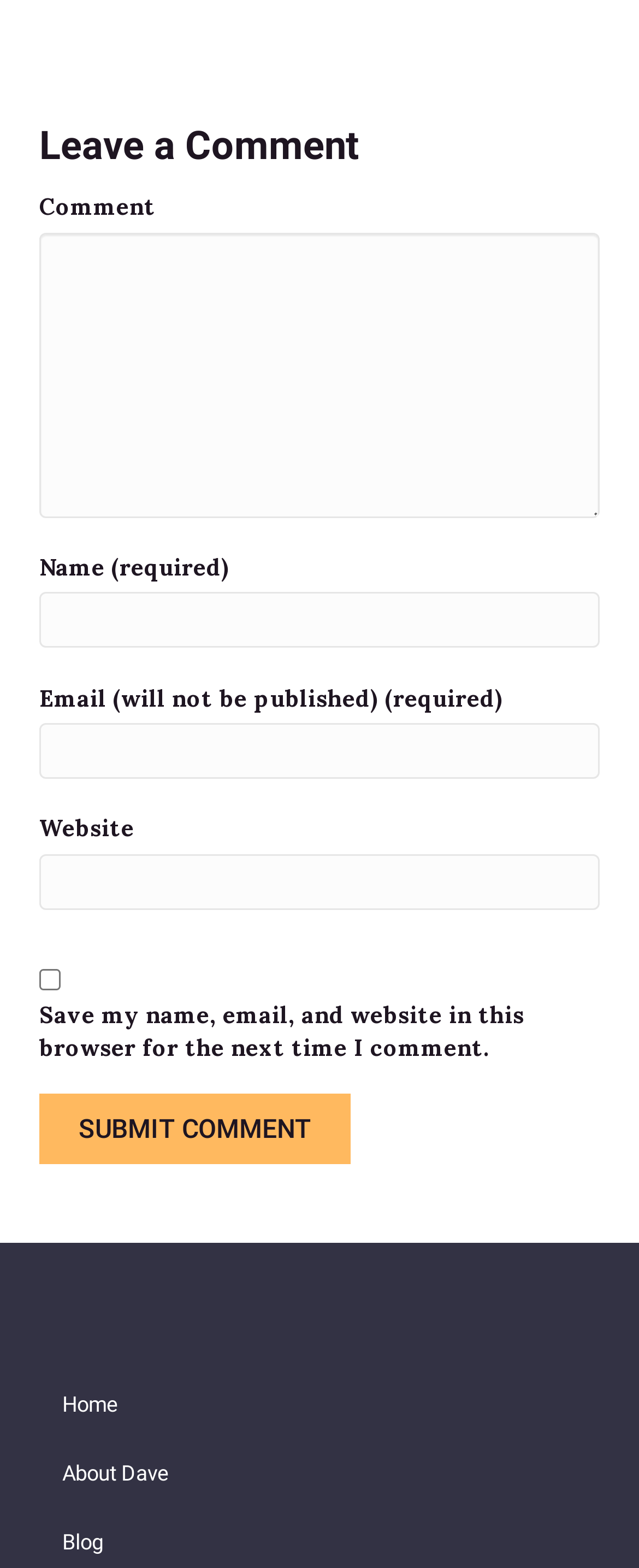Can you find the bounding box coordinates for the element to click on to achieve the instruction: "View April 2024"?

None